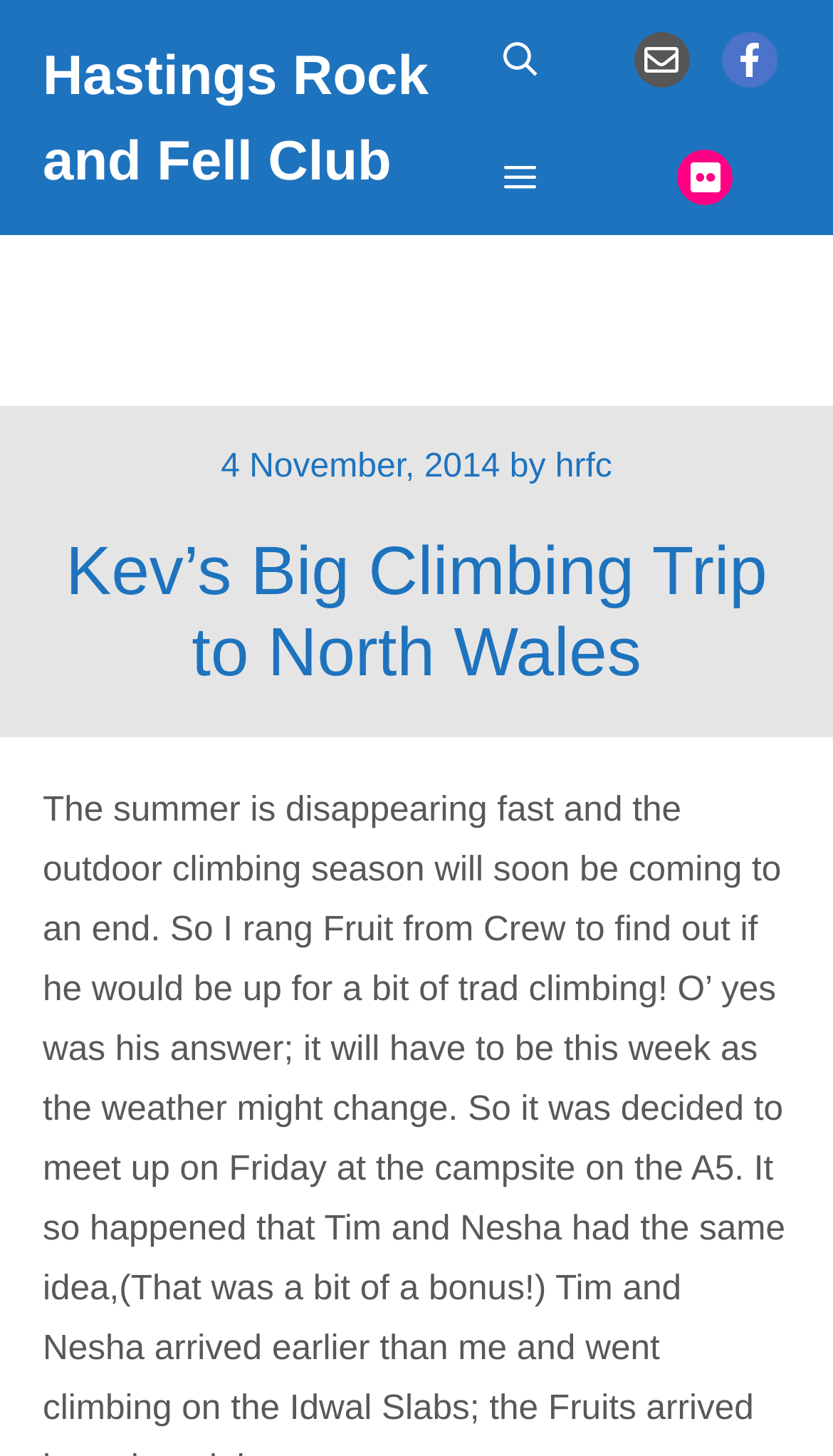Where did Kev go for climbing?
Examine the screenshot and reply with a single word or phrase.

North Wales